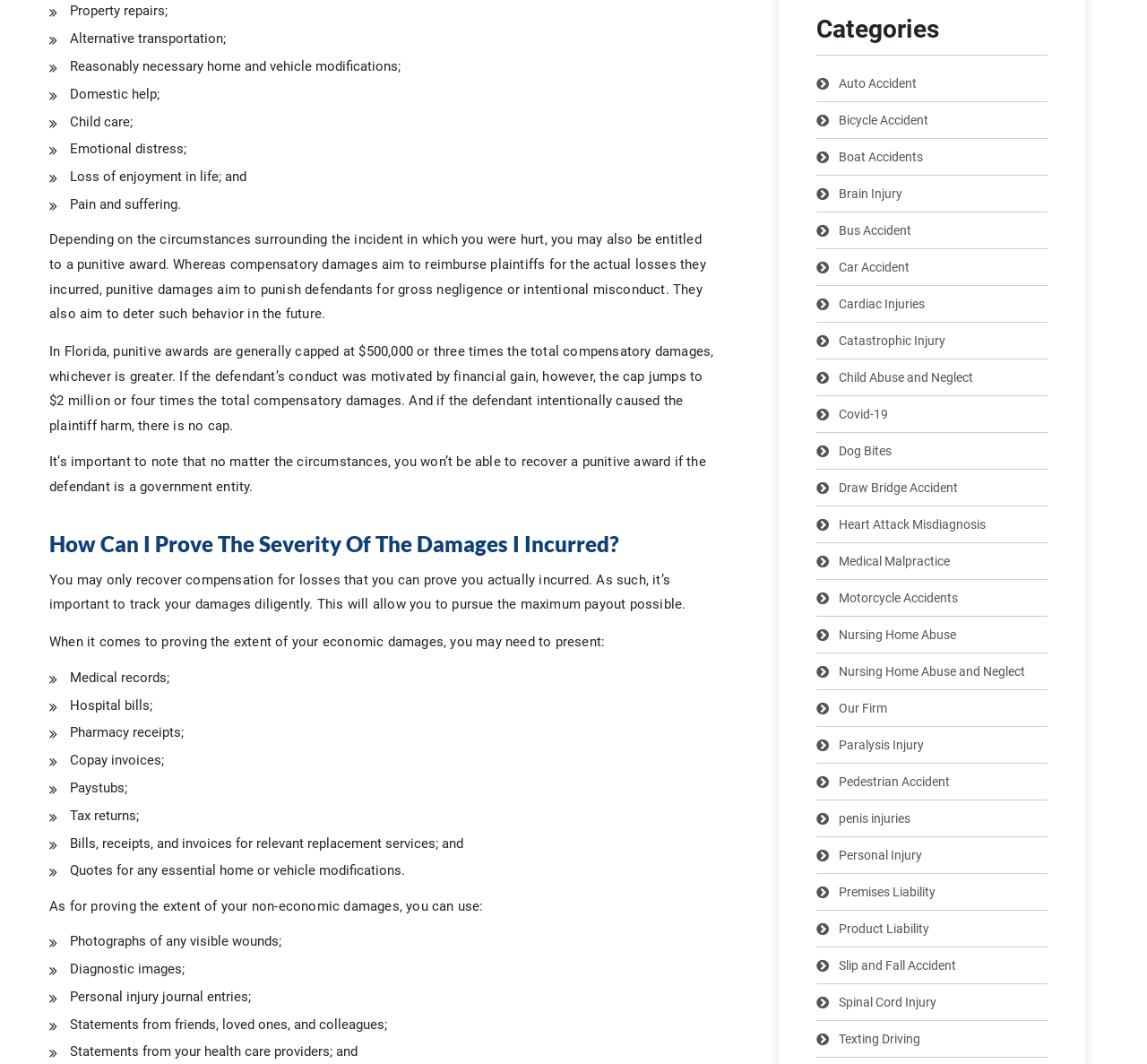Identify the coordinates of the bounding box for the element that must be clicked to accomplish the instruction: "Click on 'Medical Malpractice'".

[0.712, 0.511, 0.913, 0.544]